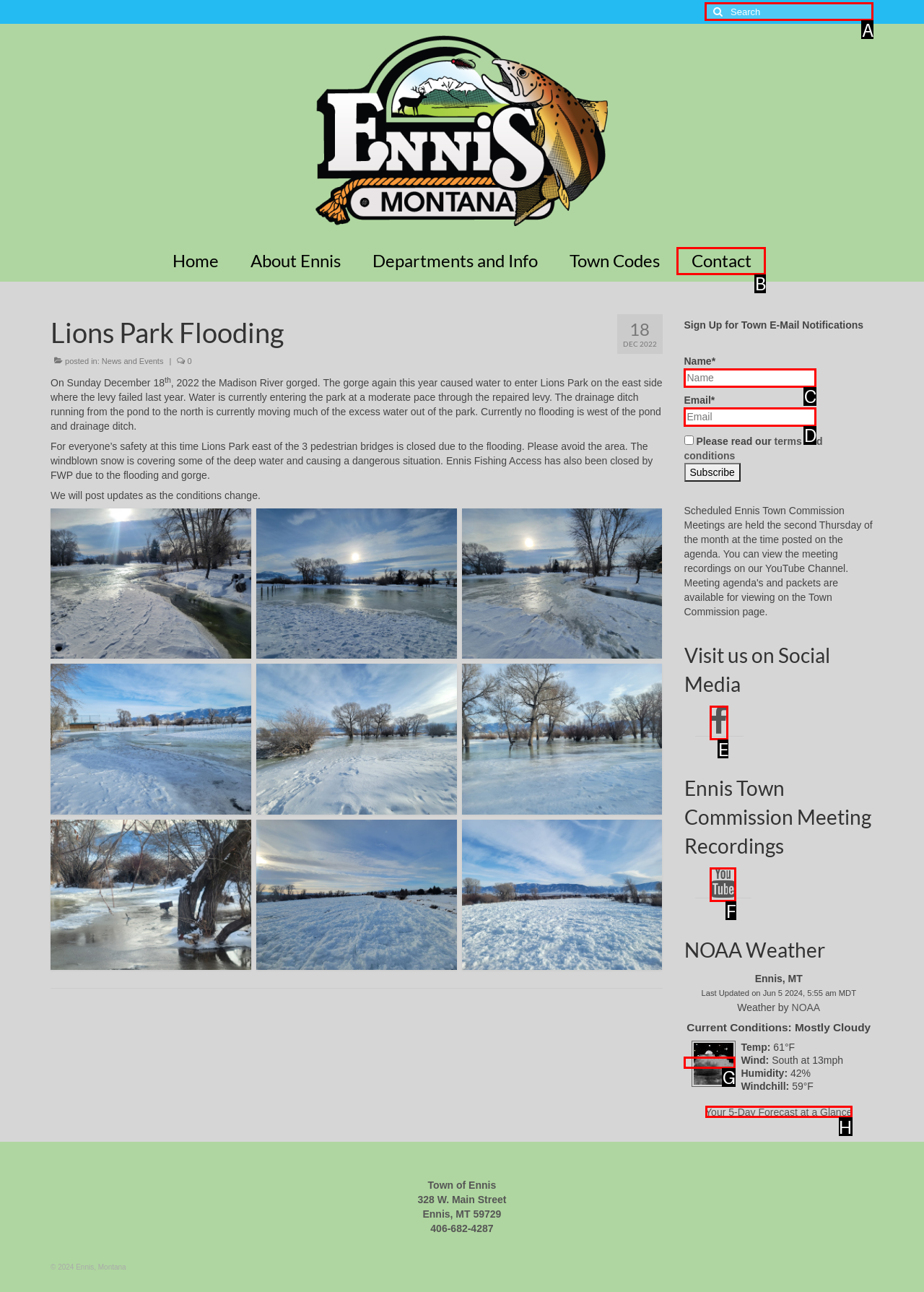Based on the choices marked in the screenshot, which letter represents the correct UI element to perform the task: Search for something?

A